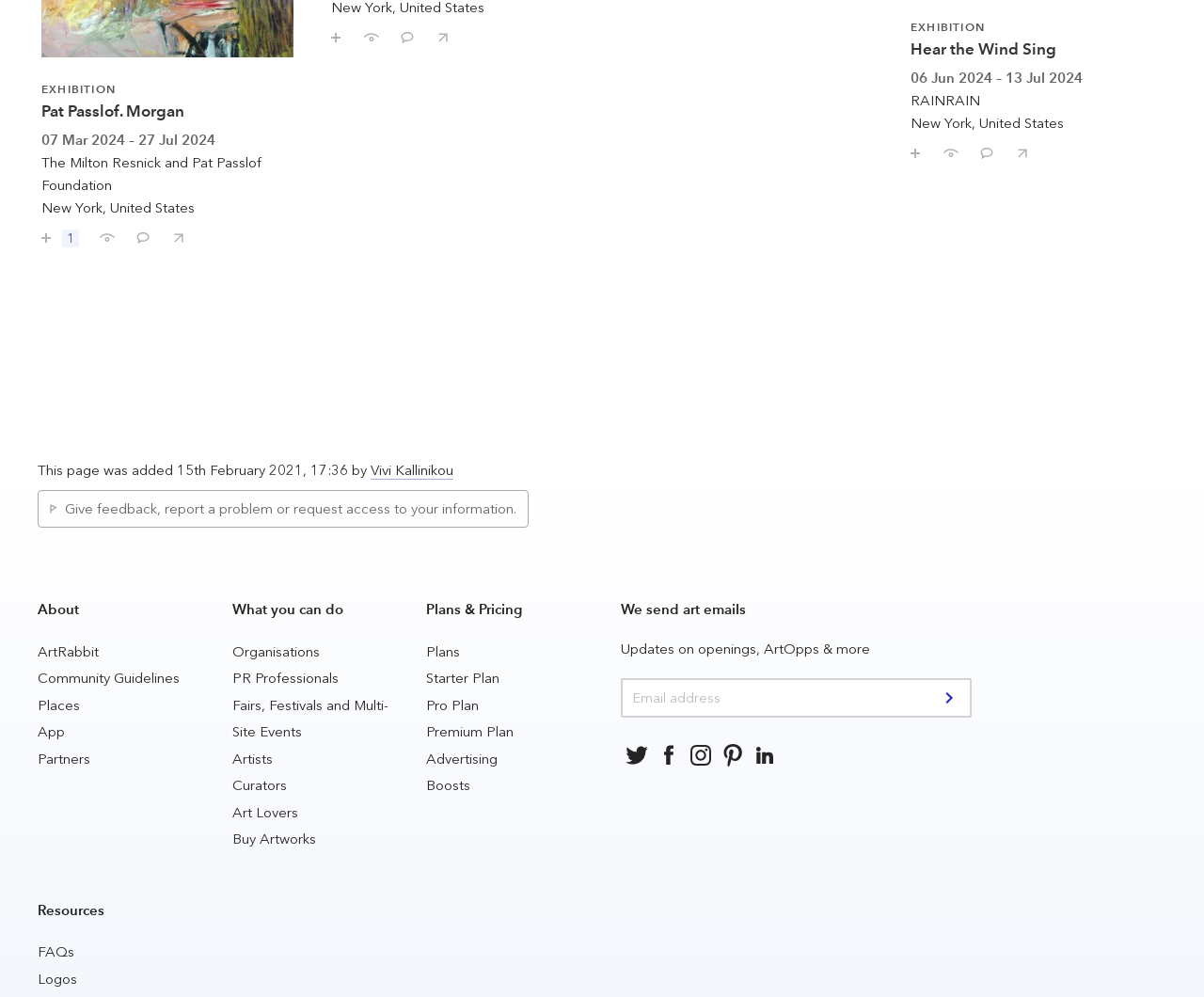Please determine the bounding box coordinates of the element's region to click in order to carry out the following instruction: "Comment on Pat Passlof. Morgan". The coordinates should be four float numbers between 0 and 1, i.e., [left, top, right, bottom].

[0.103, 0.22, 0.125, 0.248]